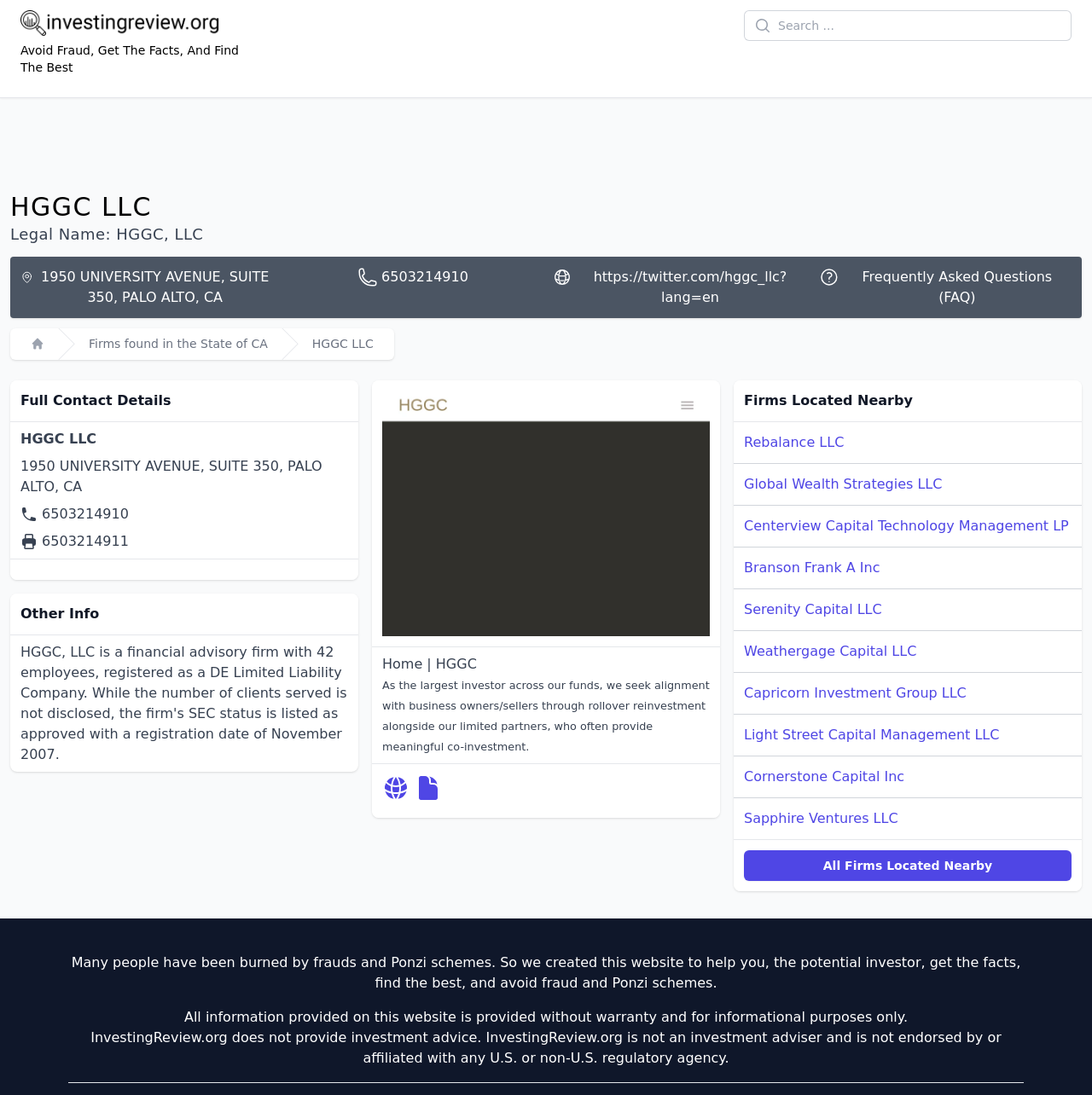Based on the element description Register, identify the bounding box coordinates for the UI element. The coordinates should be in the format (top-left x, top-left y, bottom-right x, bottom-right y) and within the 0 to 1 range.

None